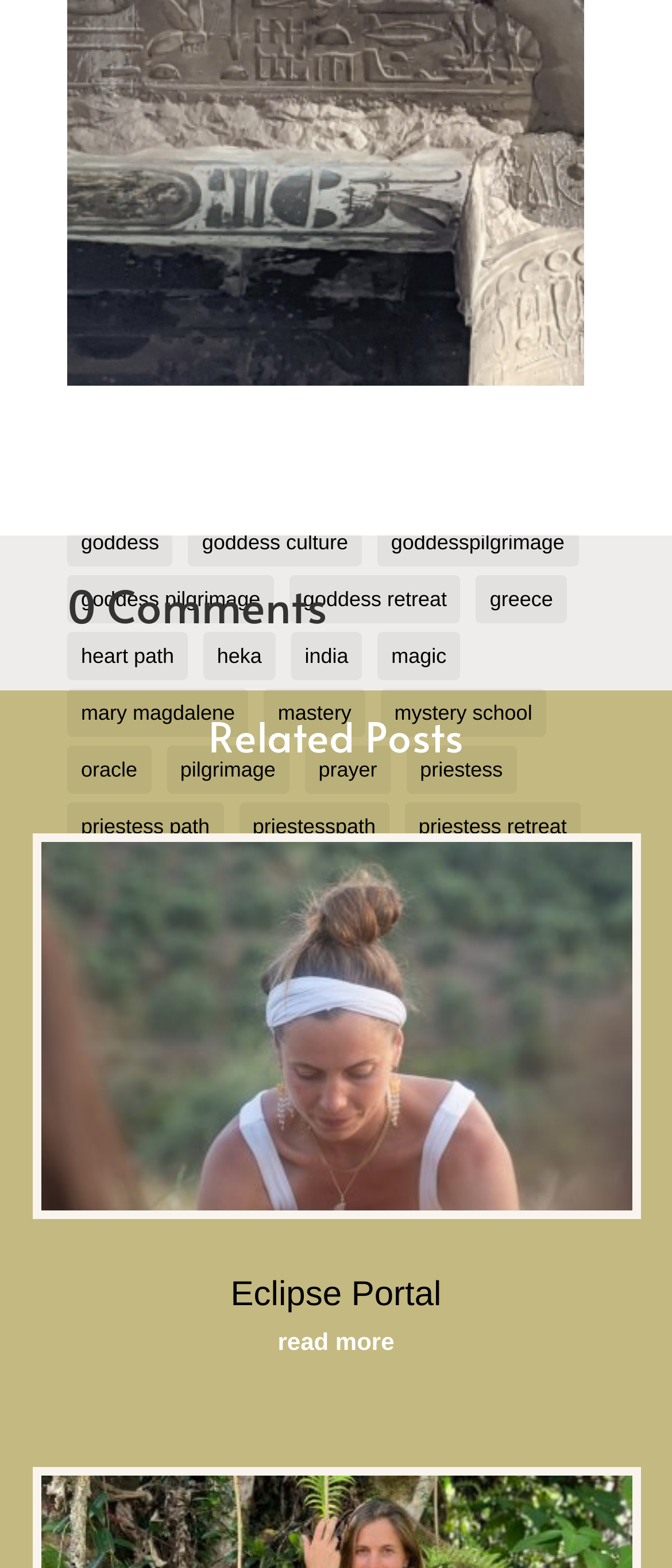How many comments are there on the latest article?
Please answer the question with a detailed response using the information from the screenshot.

I looked at the comments section and found the heading '0 Comments', which indicates that there are no comments on the latest article.